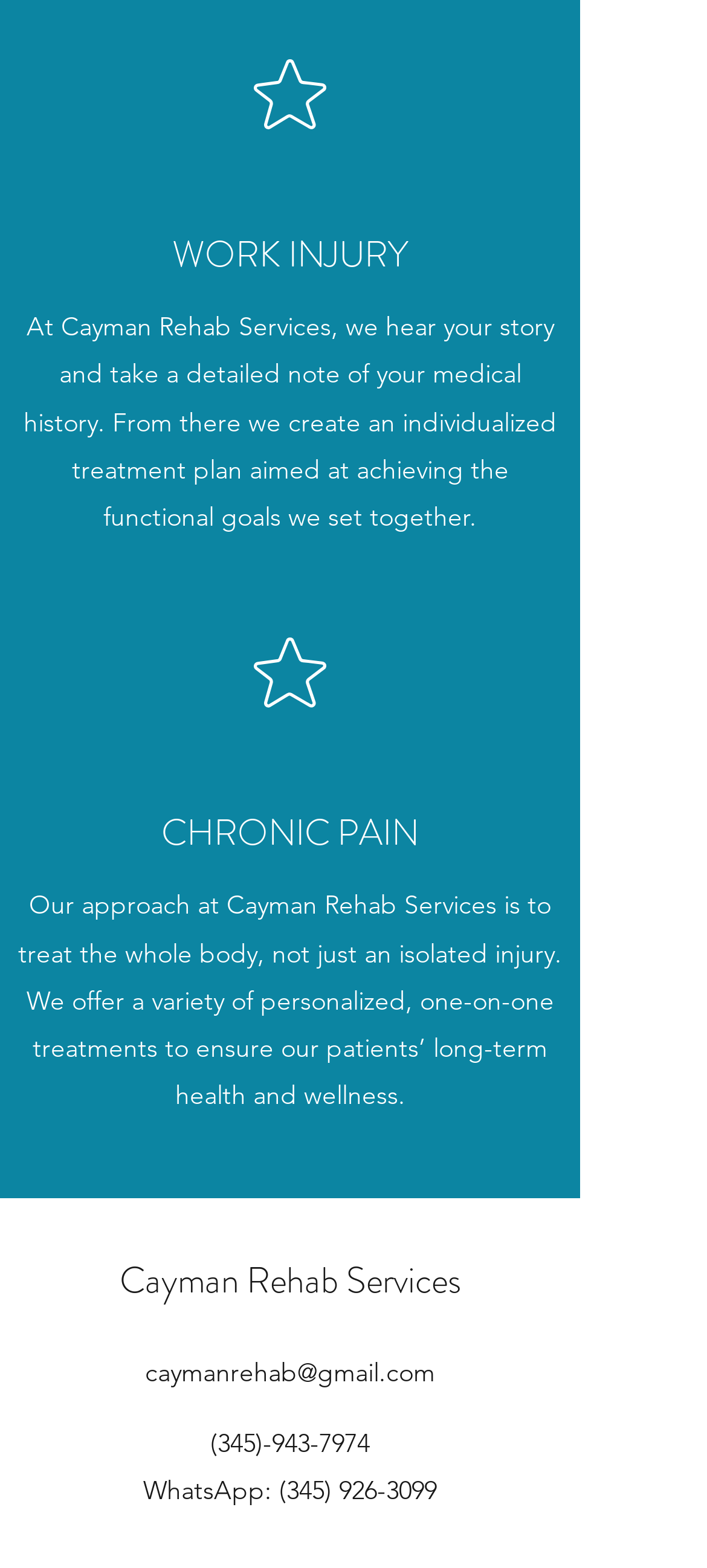What is the focus of Cayman Rehab Services?
Based on the image, provide a one-word or brief-phrase response.

Work injury and chronic pain